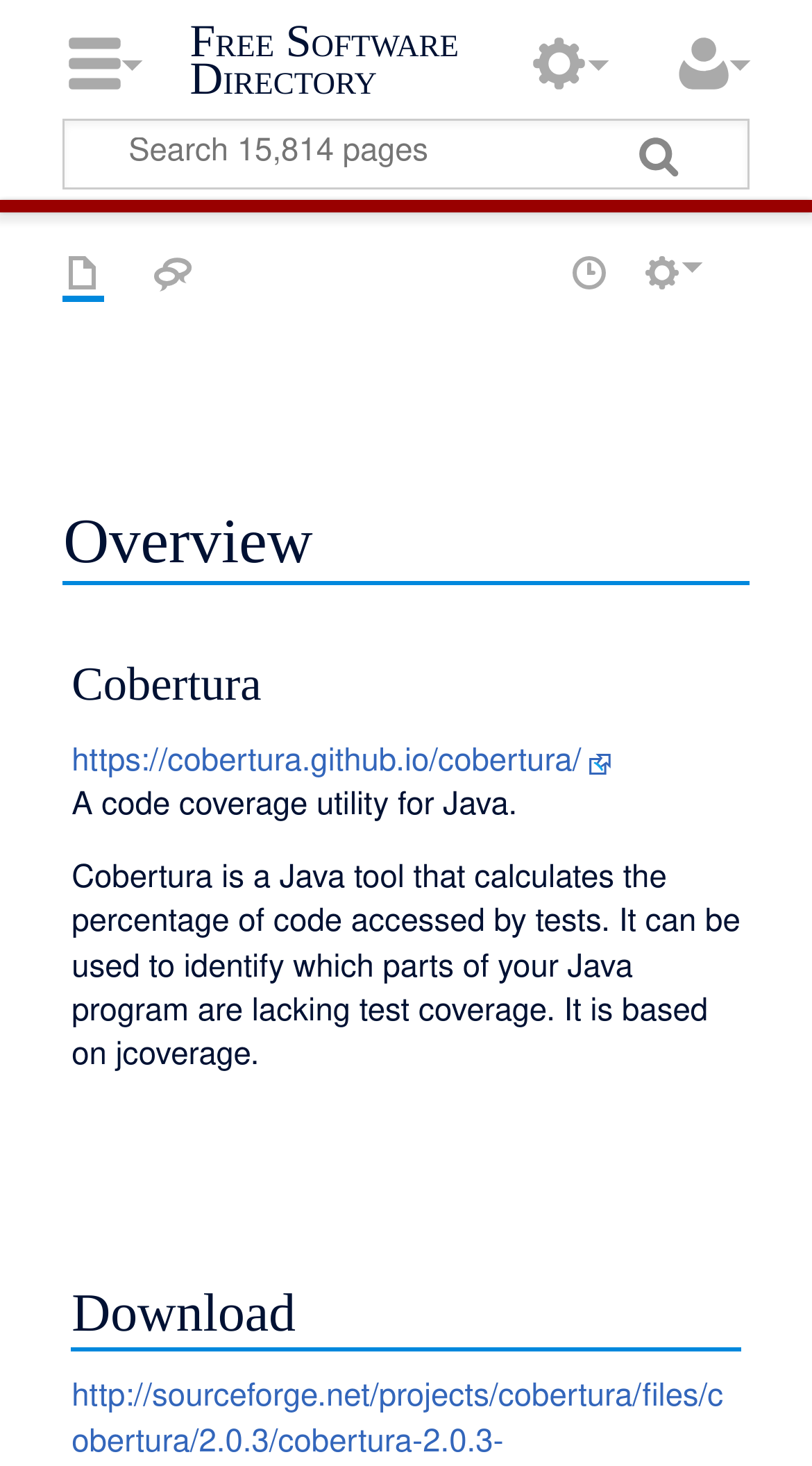Please locate the bounding box coordinates of the element that needs to be clicked to achieve the following instruction: "Go to the Free Software Directory". The coordinates should be four float numbers between 0 and 1, i.e., [left, top, right, bottom].

[0.234, 0.016, 0.779, 0.066]